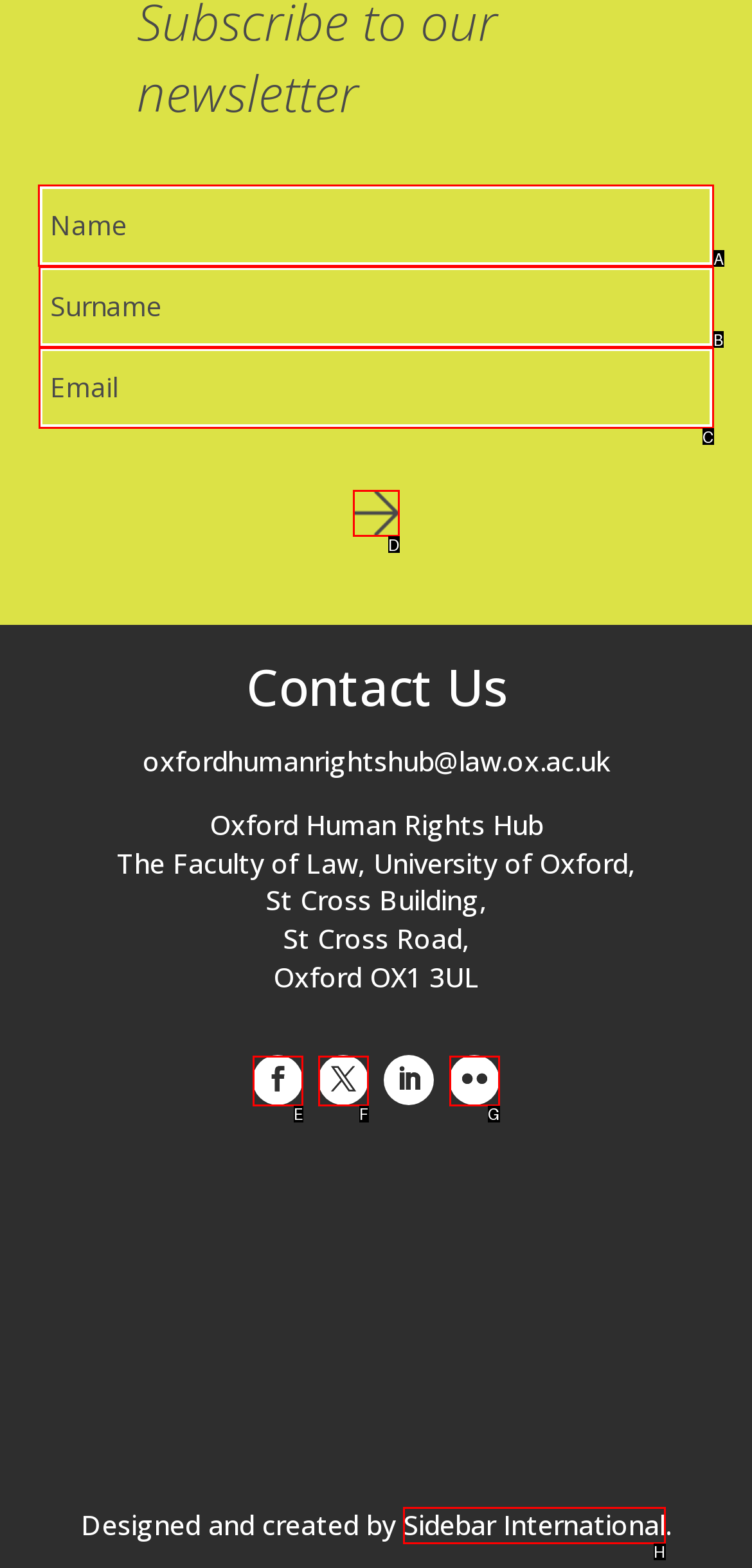Choose the letter that corresponds to the correct button to accomplish the task: Enter first name
Reply with the letter of the correct selection only.

A